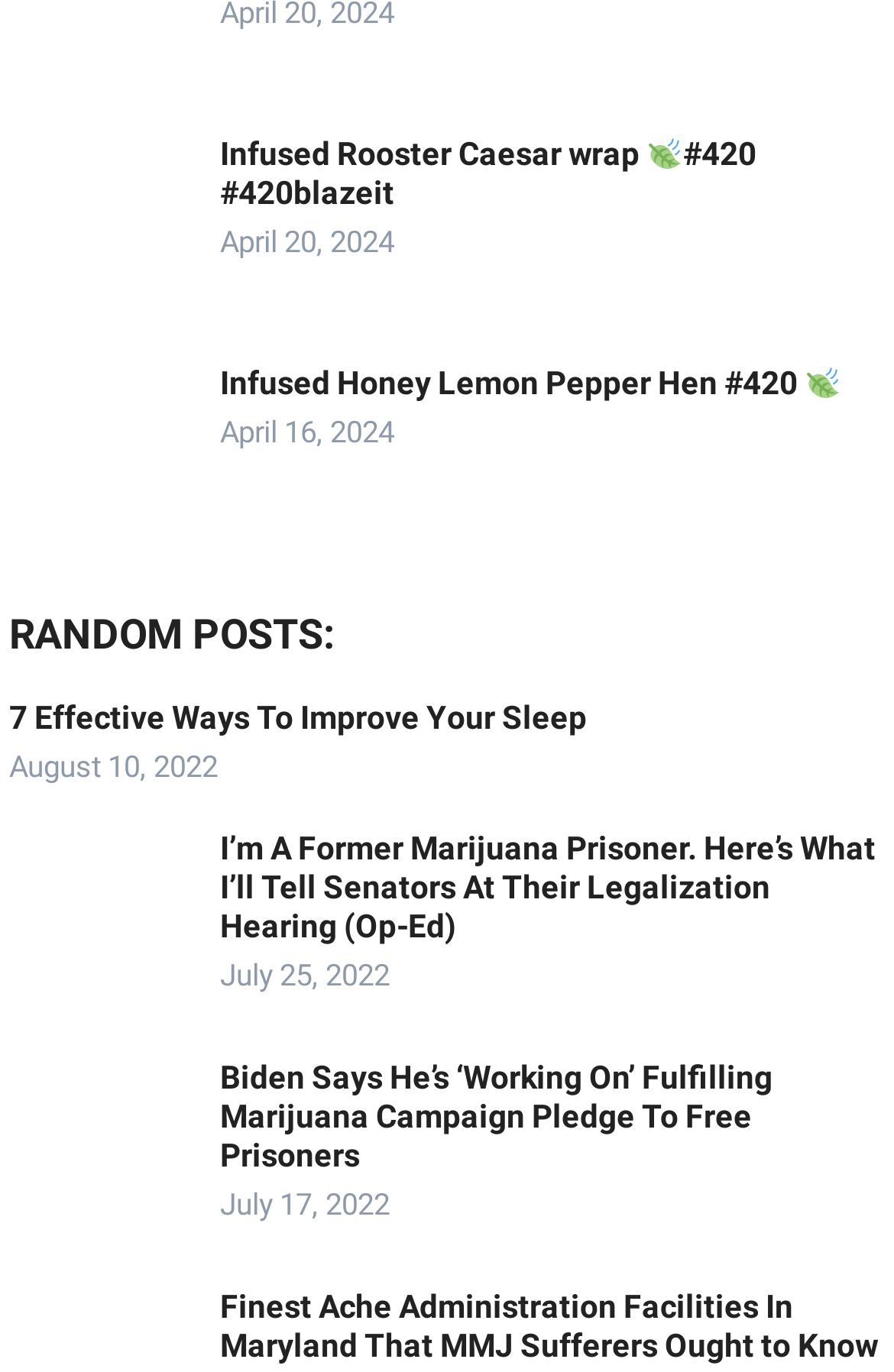How many links are on the webpage?
Provide a short answer using one word or a brief phrase based on the image.

6